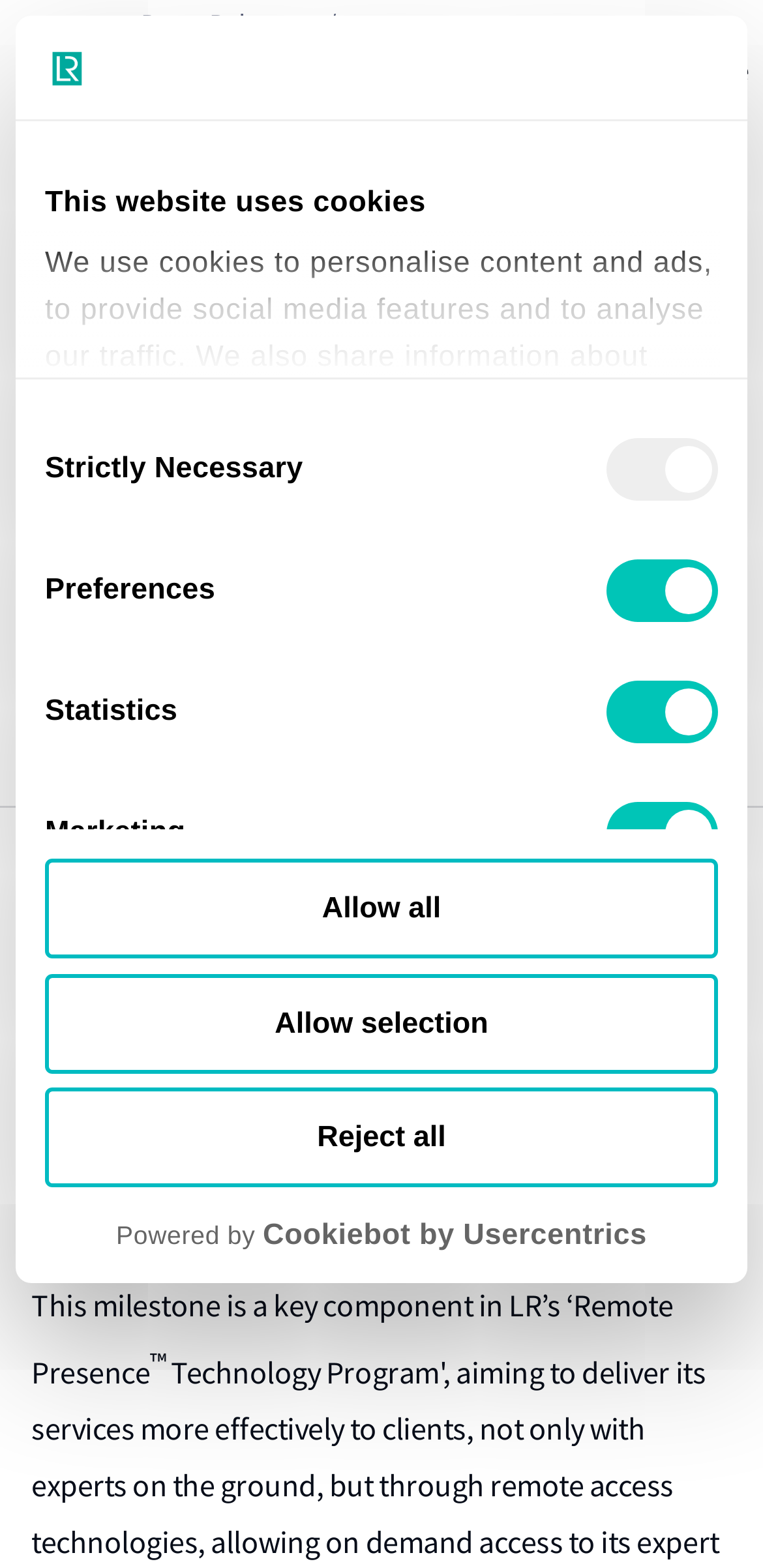Locate the primary heading on the webpage and return its text.

LR signs MoU with Airobotics to support our Remote Presence™ Technology Program.